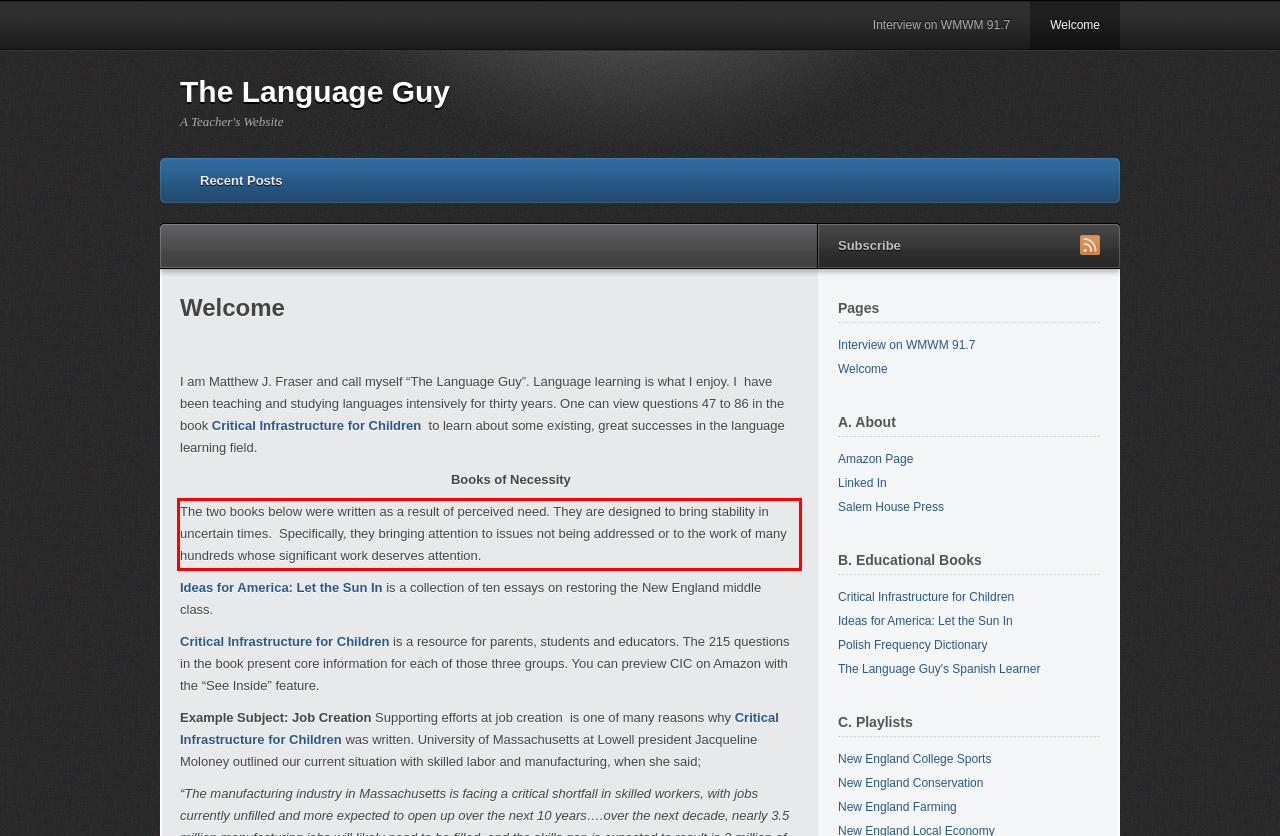Observe the screenshot of the webpage, locate the red bounding box, and extract the text content within it.

The two books below were written as a result of perceived need. They are designed to bring stability in uncertain times. Specifically, they bringing attention to issues not being addressed or to the work of many hundreds whose significant work deserves attention.